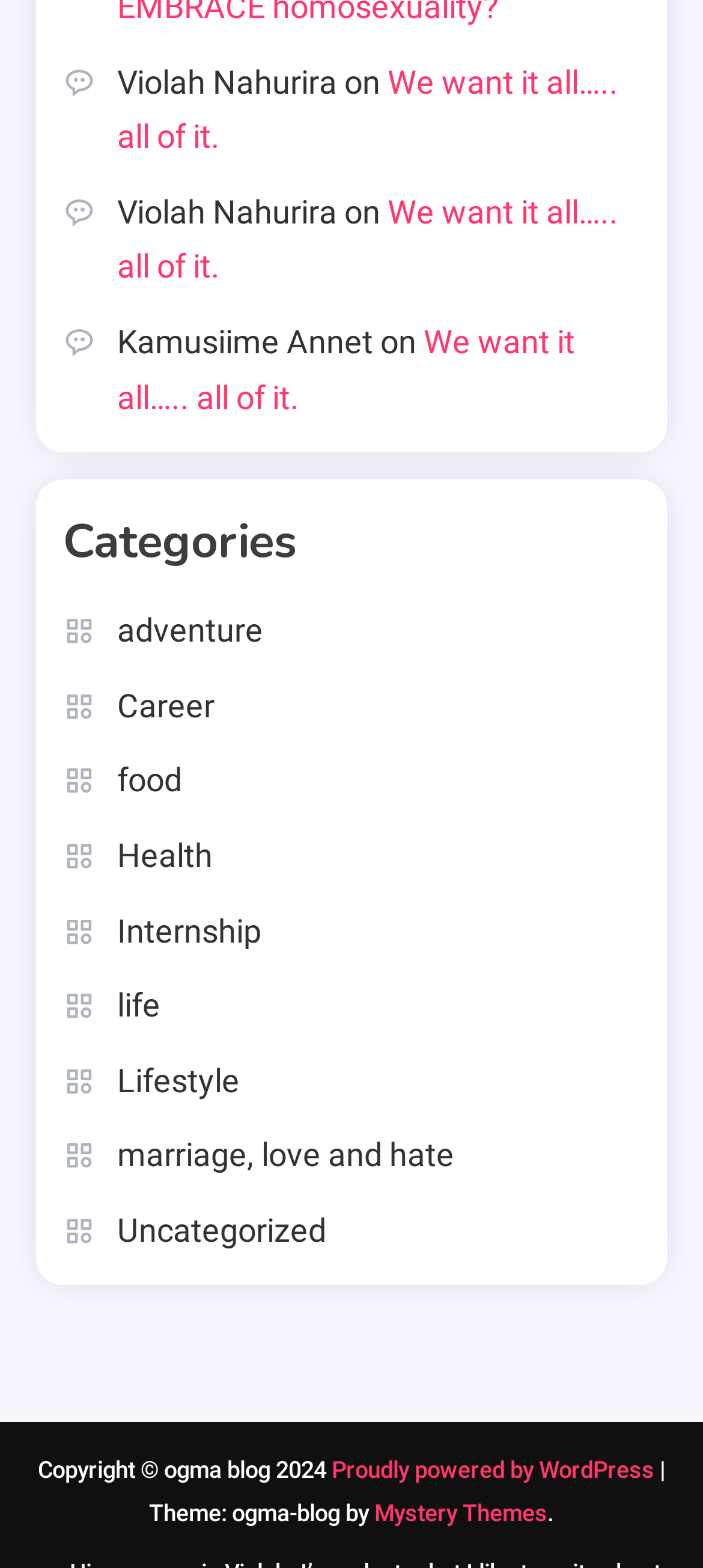Please locate the bounding box coordinates of the element that should be clicked to achieve the given instruction: "Explore the 'marriage, love and hate' category".

[0.09, 0.72, 0.646, 0.755]